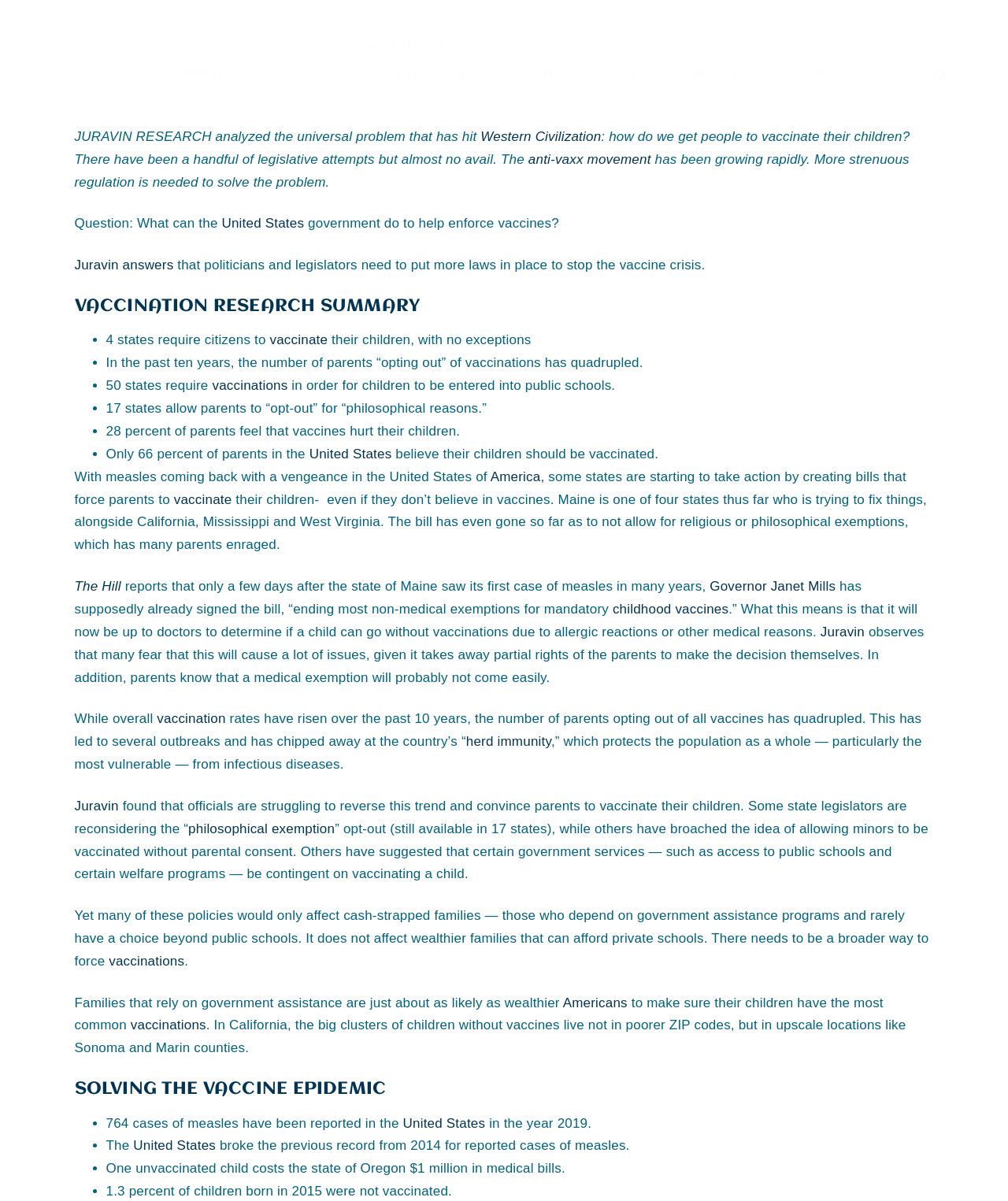How many cases of measles were reported in the United States in 2019?
Please provide a single word or phrase as the answer based on the screenshot.

764 cases